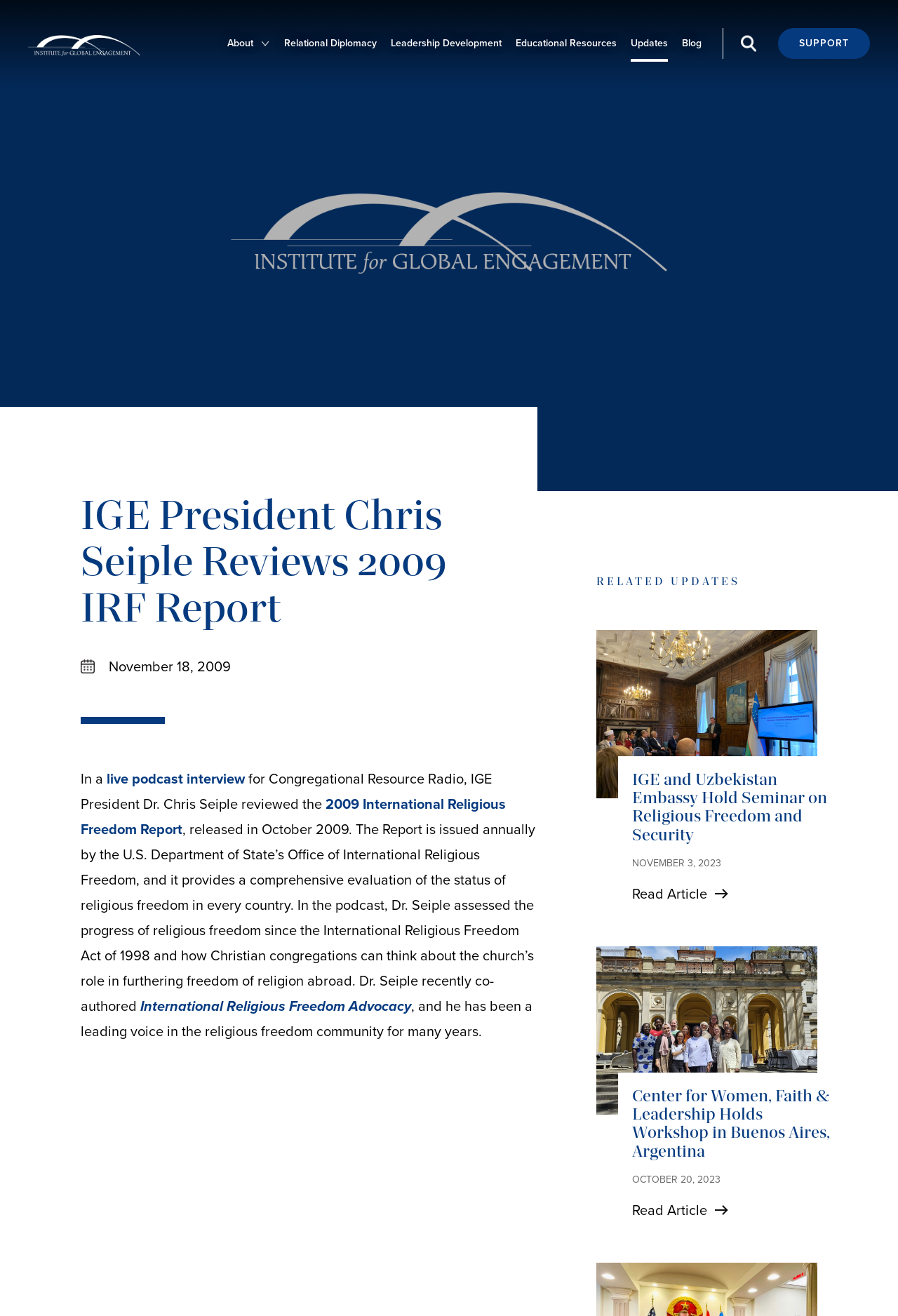Generate a comprehensive description of the webpage.

The webpage is about the Institute for Global Engagement (IGE) and features an article about IGE President Chris Seiple's review of the 2009 International Religious Freedom Report. At the top left corner, there is a link to the Institute for Global Engagement's homepage, accompanied by an image with the same name. On the top right corner, there are several links to different sections of the website, including "SUPPORT", "Blog", "Updates", "Educational Resources", "Leadership Development", "Relational Diplomacy", and "About".

Below the top navigation bar, there is a heading that displays the title of the article, "IGE President Chris Seiple Reviews 2009 IRF Report". Next to the title, there is a date, "November 18, 2009". A horizontal separator line follows, separating the title from the main content.

The main content is divided into paragraphs of text, with links to related articles and reports. The text describes Chris Seiple's review of the 2009 International Religious Freedom Report, which was released in October 2009. The report provides a comprehensive evaluation of the status of religious freedom in every country. Dr. Seiple assessed the progress of religious freedom since the International Religious Freedom Act of 1998 and discussed how Christian congregations can think about the church's role in furthering freedom of religion abroad.

On the right side of the page, there is a section titled "RELATED UPDATES" with three links to related articles, each with a heading and a date. The articles are about IGE and Uzbekistan Embassy holding a seminar on religious freedom and security, and the Center for Women, Faith & Leadership holding a workshop in Buenos Aires, Argentina. Each article has a "Read Article" link.